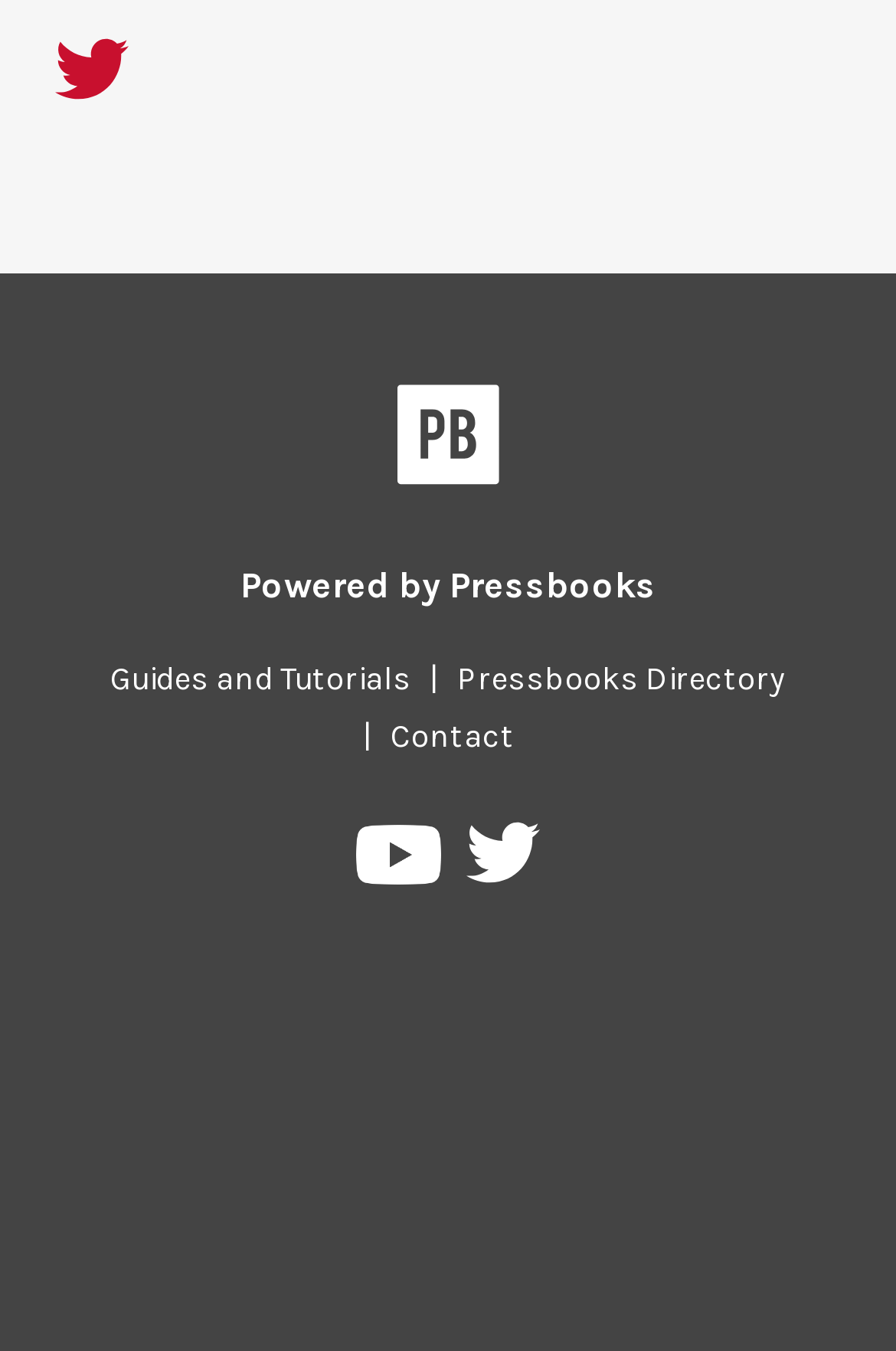Please find and report the bounding box coordinates of the element to click in order to perform the following action: "Share on Twitter". The coordinates should be expressed as four float numbers between 0 and 1, in the format [left, top, right, bottom].

[0.041, 0.028, 0.164, 0.094]